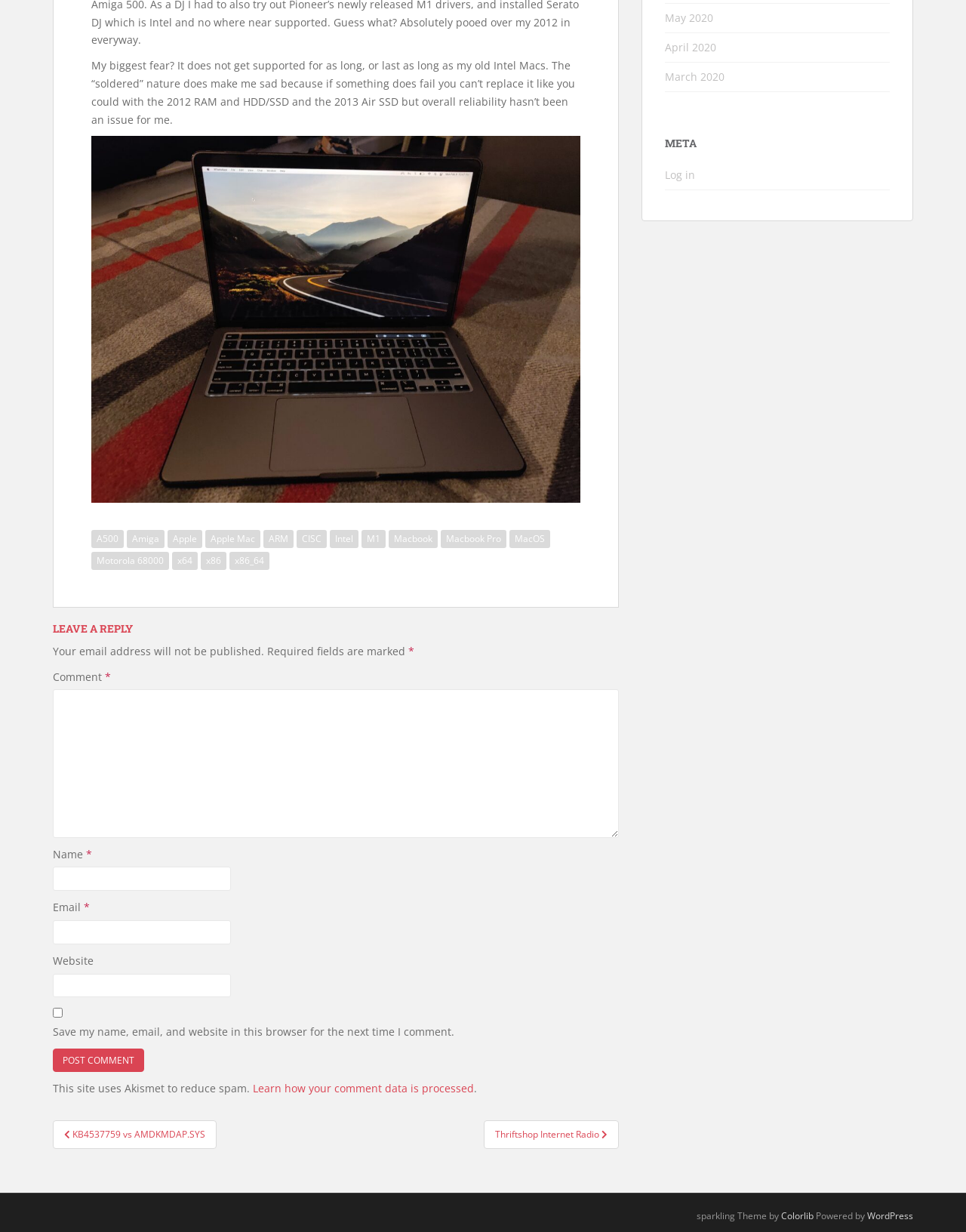Identify the bounding box coordinates for the UI element described as follows: "name="submit" value="Post Comment"". Ensure the coordinates are four float numbers between 0 and 1, formatted as [left, top, right, bottom].

[0.055, 0.851, 0.149, 0.87]